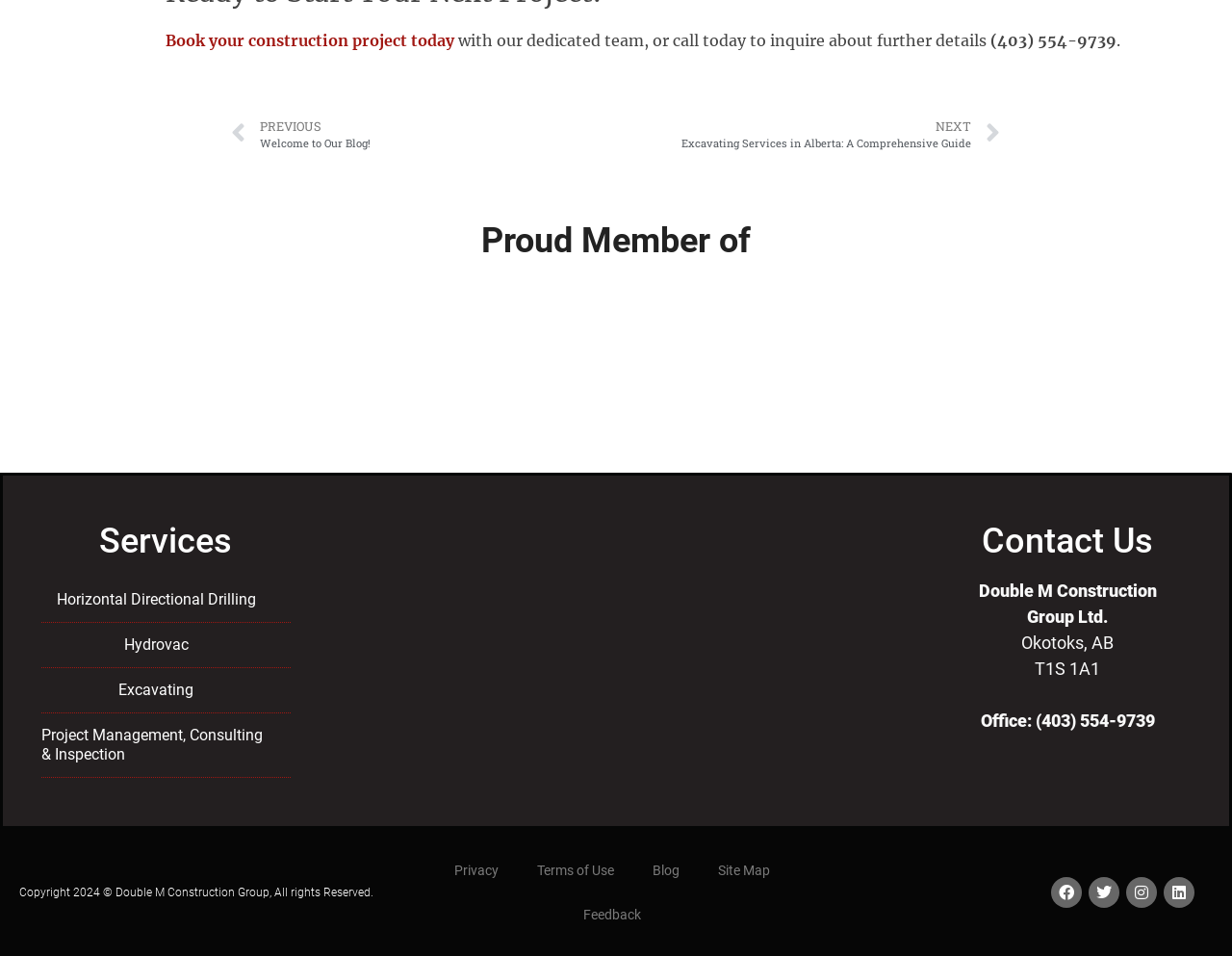Please answer the following question using a single word or phrase: What is the phone number to inquire about further details?

(403) 554-9739